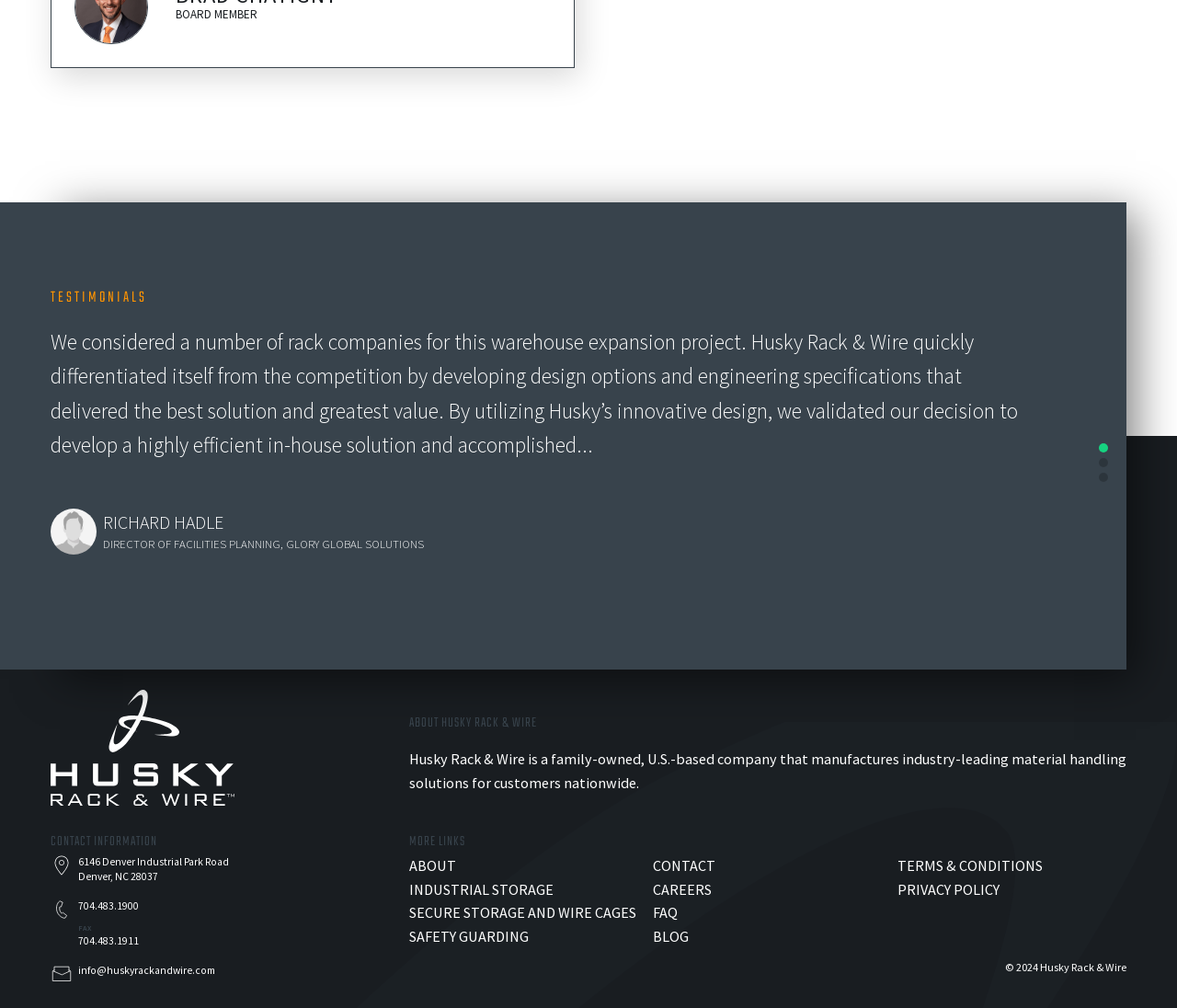Who is the Director of Facilities Planning at Glory Global Solutions?
Based on the image, give a one-word or short phrase answer.

RICHARD HADLE